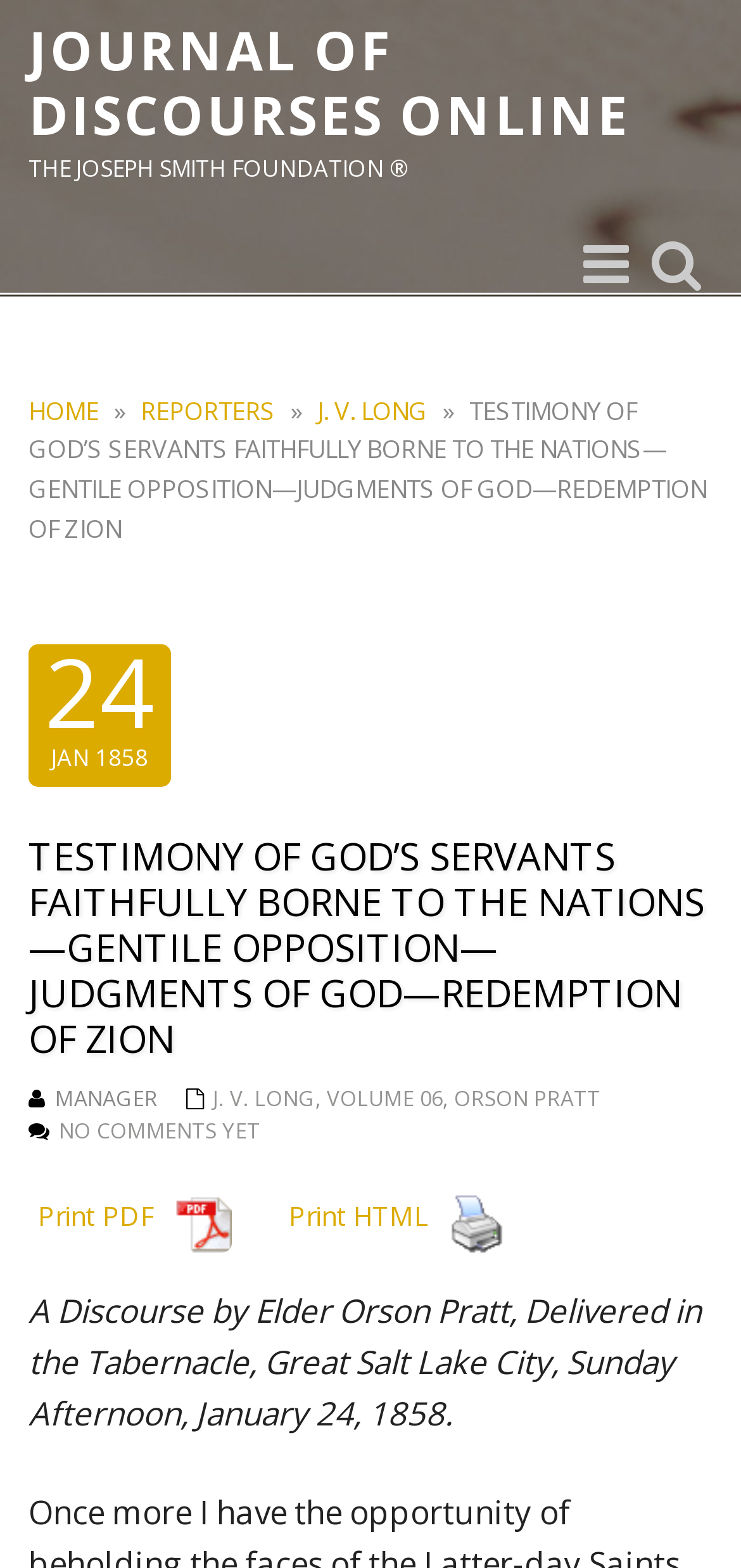What is the volume number of the discourse?
Please use the visual content to give a single word or phrase answer.

06